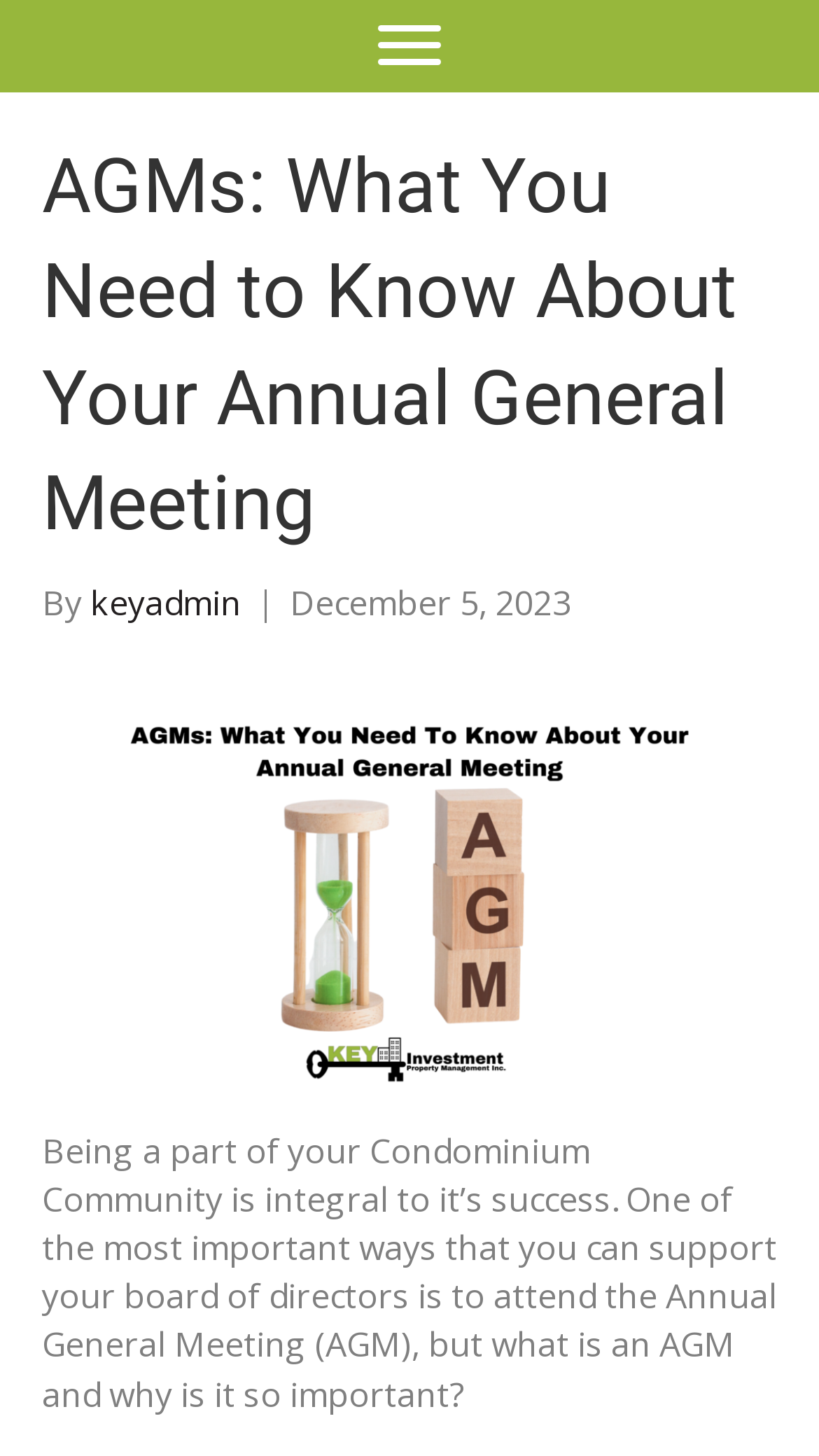What is the image about on the webpage?
Please use the visual content to give a single word or phrase answer.

AGM